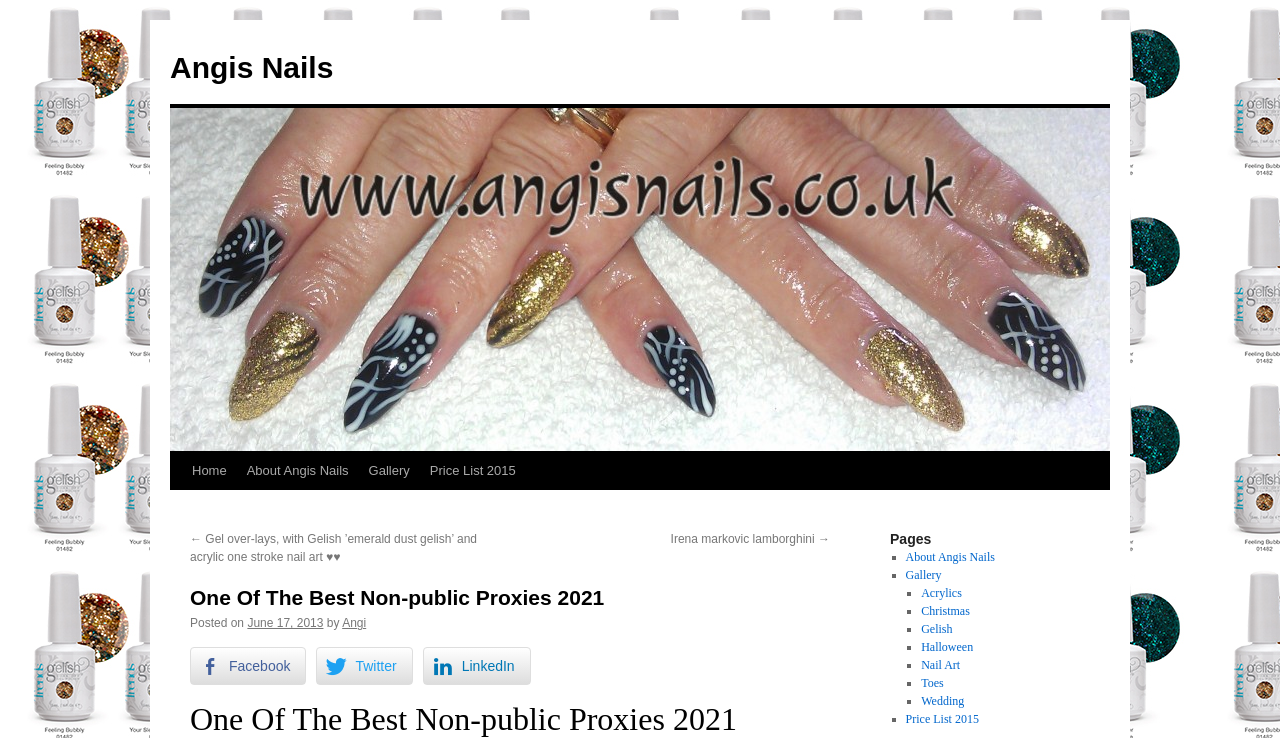Can you specify the bounding box coordinates of the area that needs to be clicked to fulfill the following instruction: "Click on the 'Home' link"?

[0.142, 0.612, 0.185, 0.664]